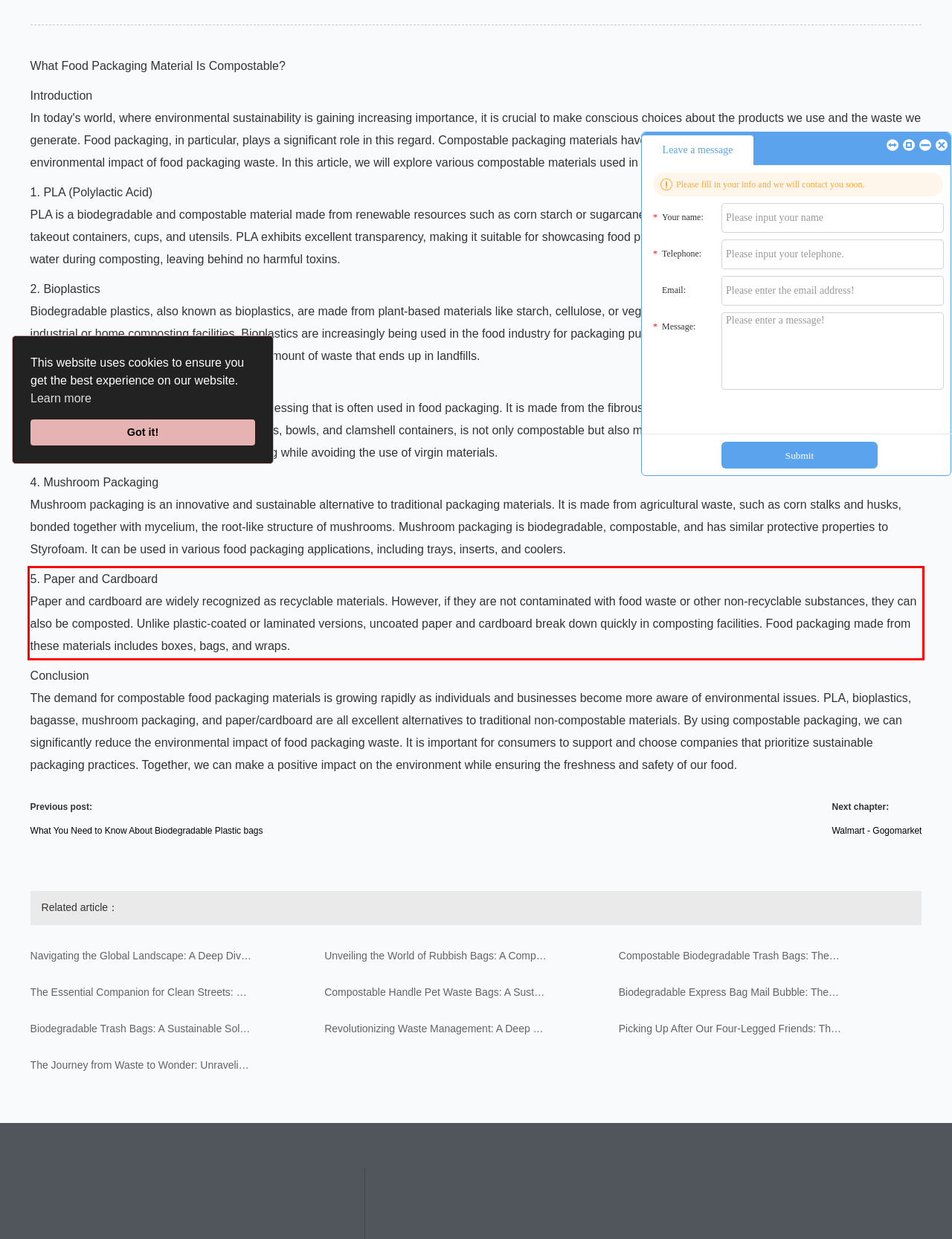In the given screenshot, locate the red bounding box and extract the text content from within it.

5. Paper and Cardboard Paper and cardboard are widely recognized as recyclable materials. However, if they are not contaminated with food waste or other non-recyclable substances, they can also be composted. Unlike plastic-coated or laminated versions, uncoated paper and cardboard break down quickly in composting facilities. Food packaging made from these materials includes boxes, bags, and wraps.